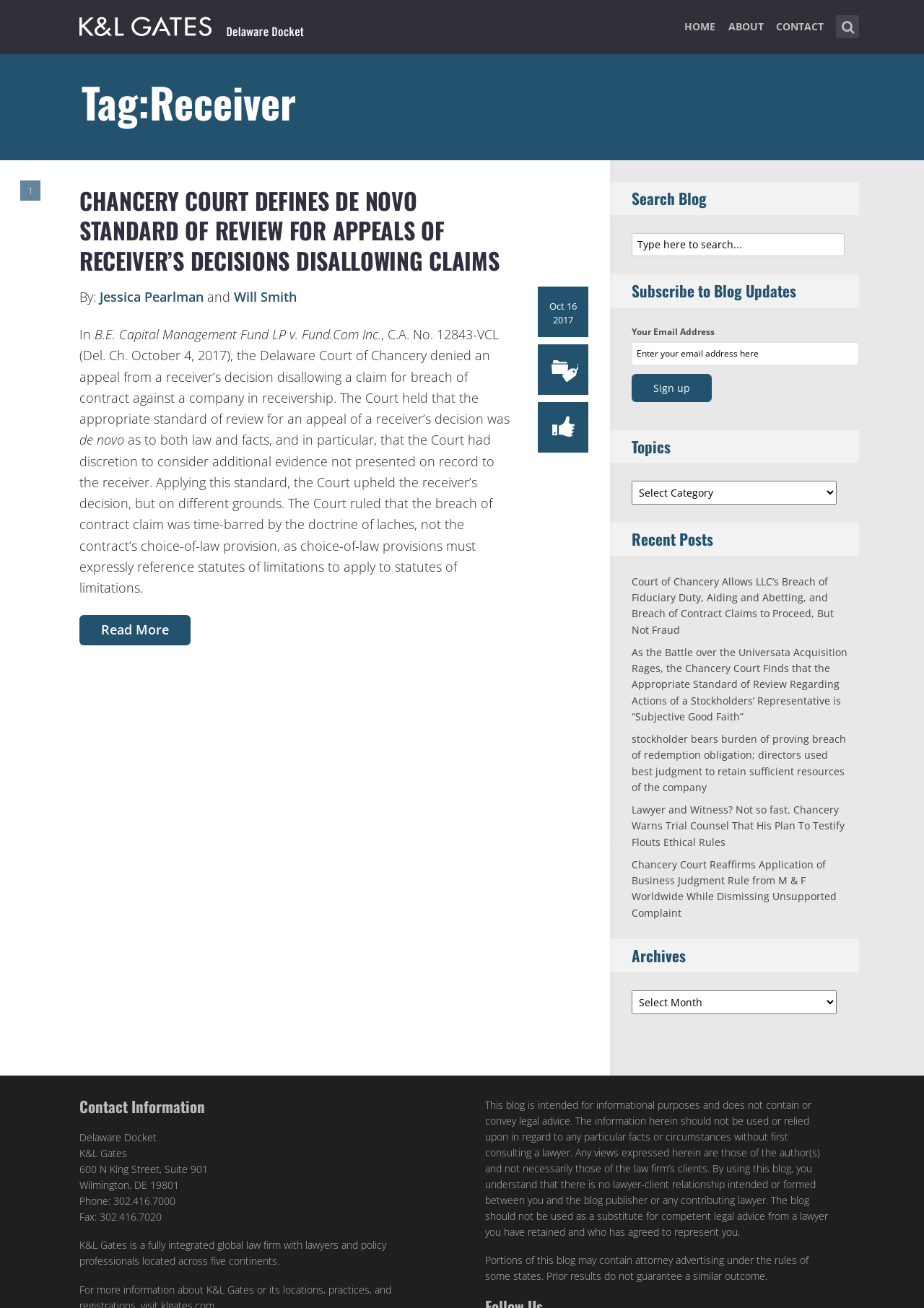Use a single word or phrase to answer the question:
What is the topic of the blog post?

Receiver's decision